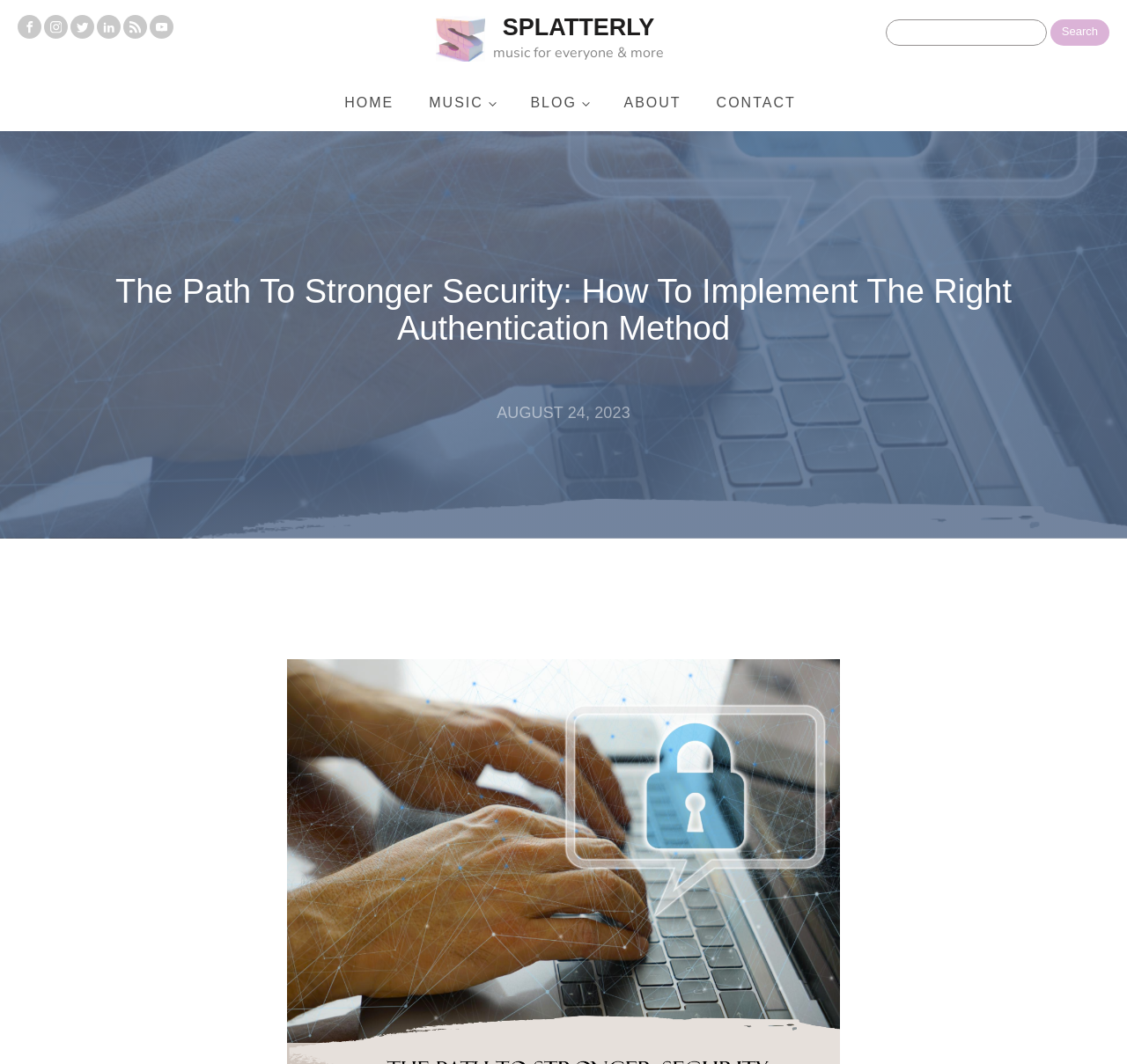Point out the bounding box coordinates of the section to click in order to follow this instruction: "Search for something".

[0.786, 0.018, 0.984, 0.043]